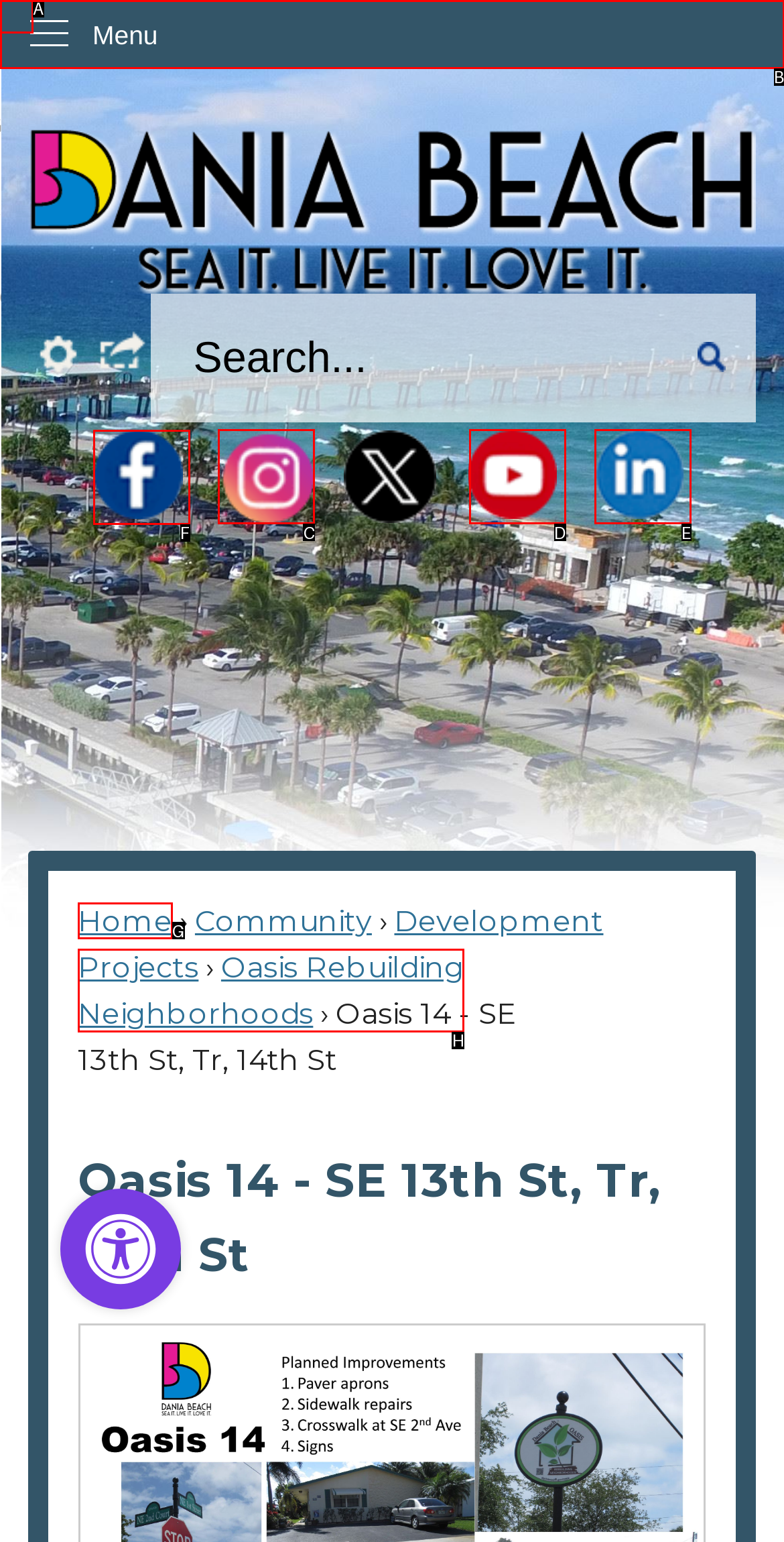Please indicate which option's letter corresponds to the task: Visit the Facebook page by examining the highlighted elements in the screenshot.

F